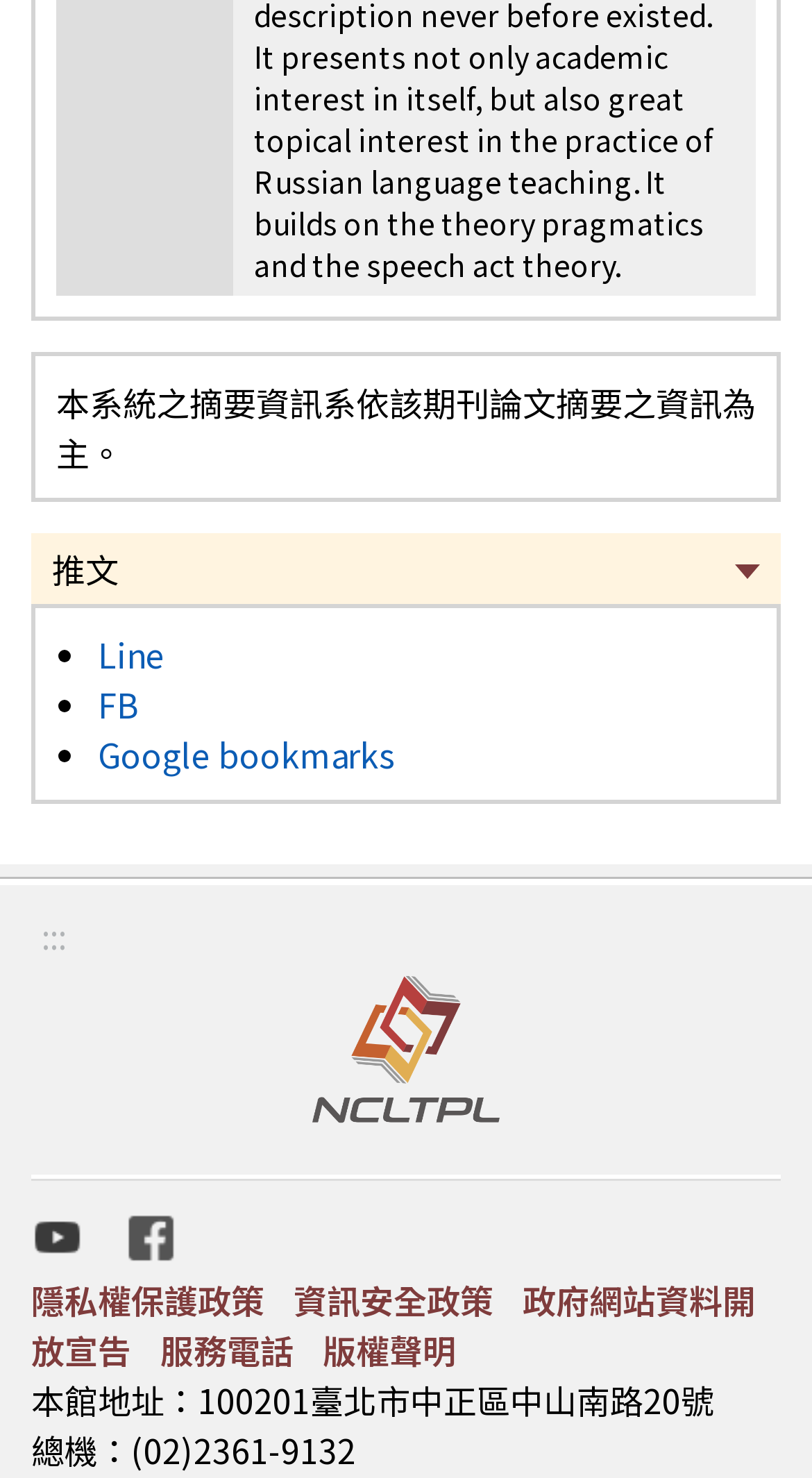Find the bounding box coordinates of the element you need to click on to perform this action: 'Click on the '推文' link'. The coordinates should be represented by four float values between 0 and 1, in the format [left, top, right, bottom].

[0.038, 0.36, 0.962, 0.411]